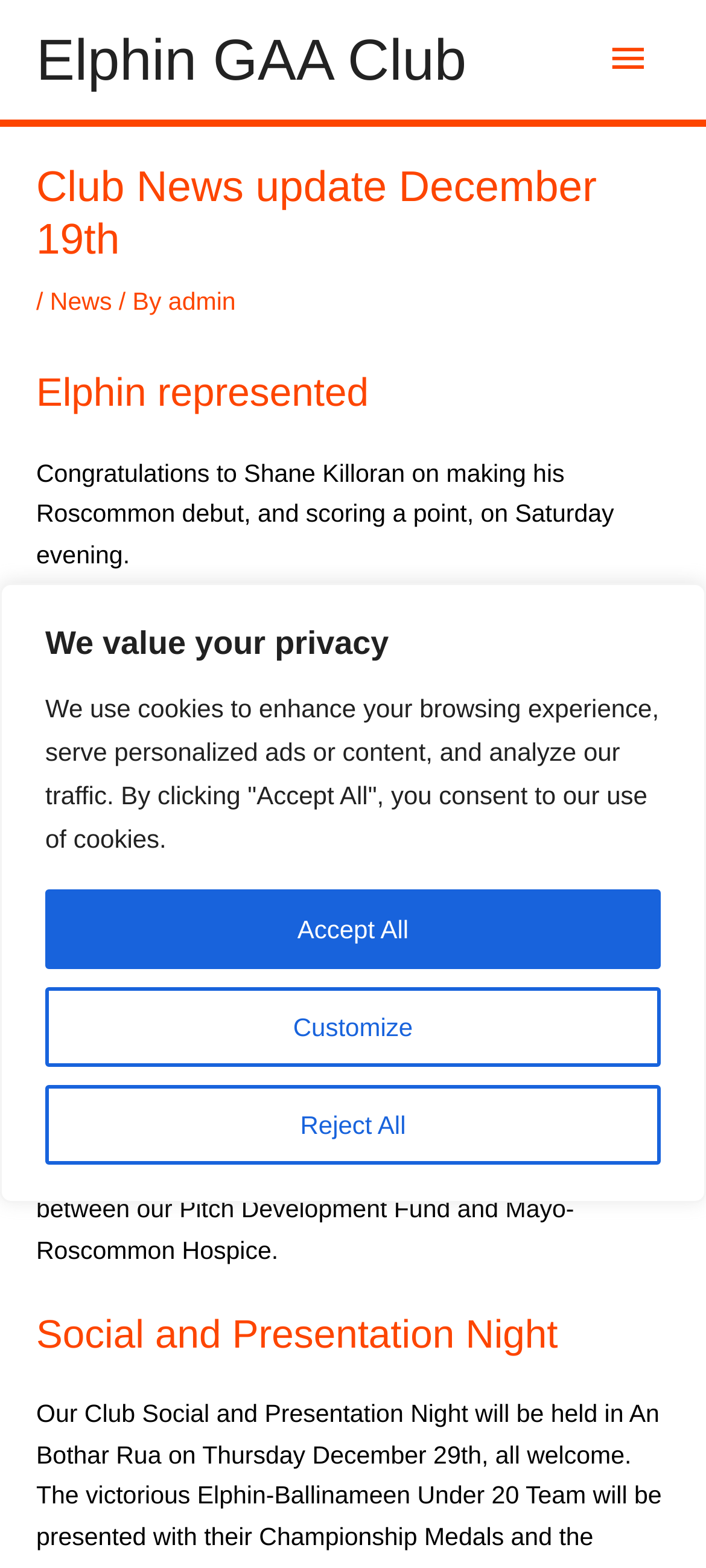What is the name of the GAA club?
Refer to the image and provide a detailed answer to the question.

The name of the GAA club can be found in the link at the top of the webpage, which says 'Elphin GAA Club'.